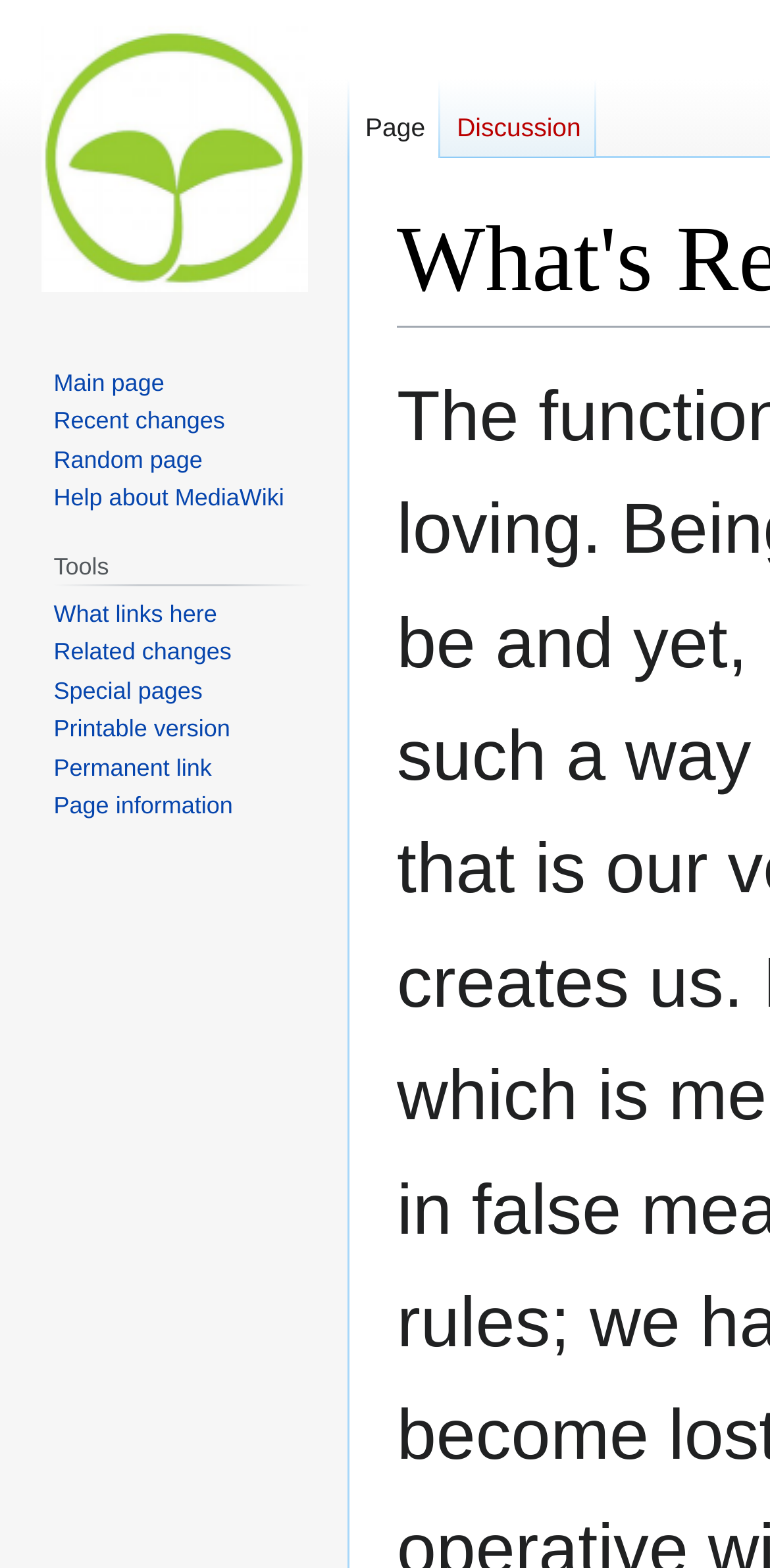What is the position of 'Jump to navigation'?
Please answer the question with as much detail as possible using the screenshot.

By comparing the bounding box coordinates, I determined that 'Jump to navigation' is located at the top-right corner of the page, with its y1 and y2 coordinates being smaller than those of other elements.